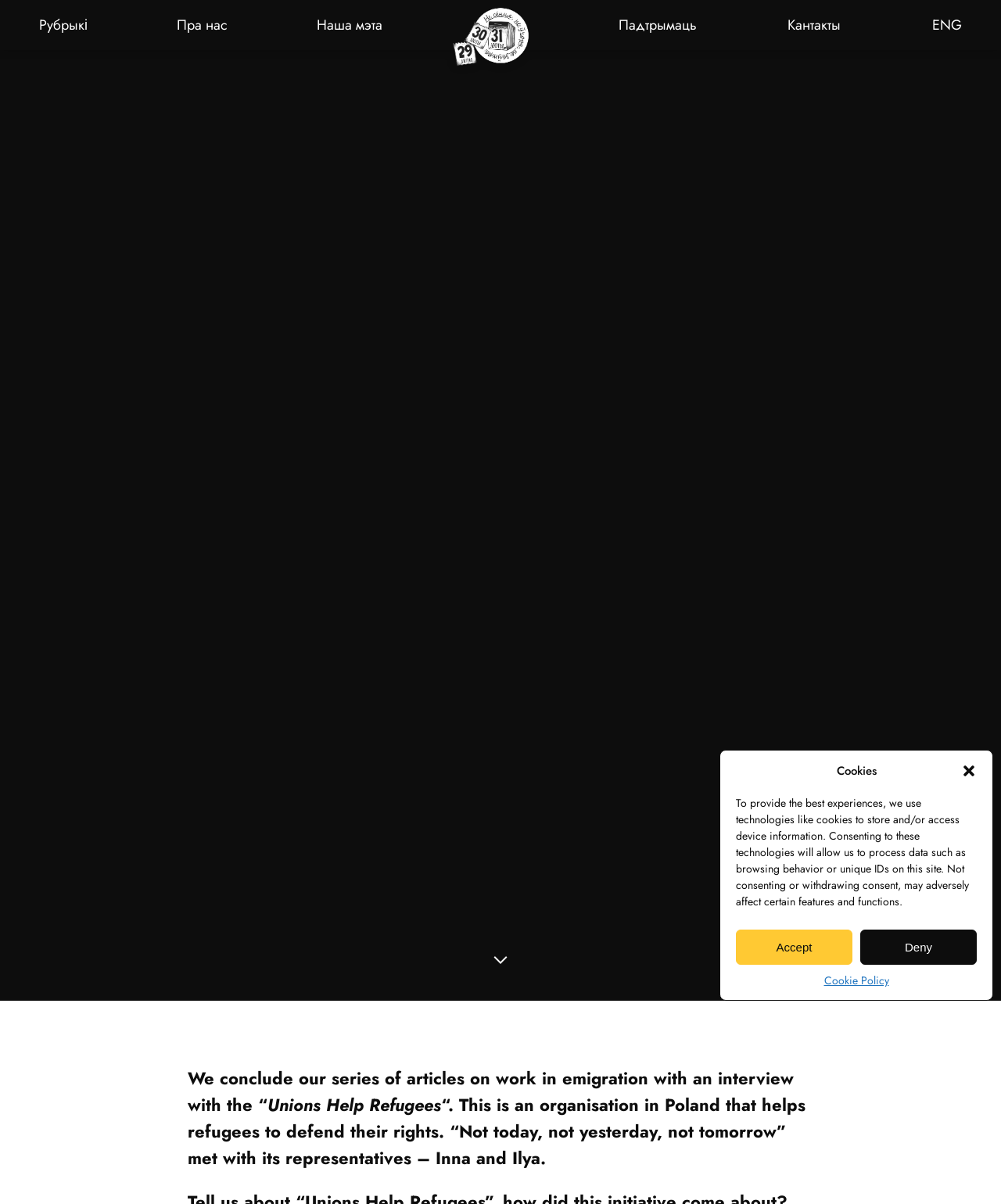Determine the bounding box coordinates of the target area to click to execute the following instruction: "Click the link to contact."

[0.779, 0.0, 0.848, 0.042]